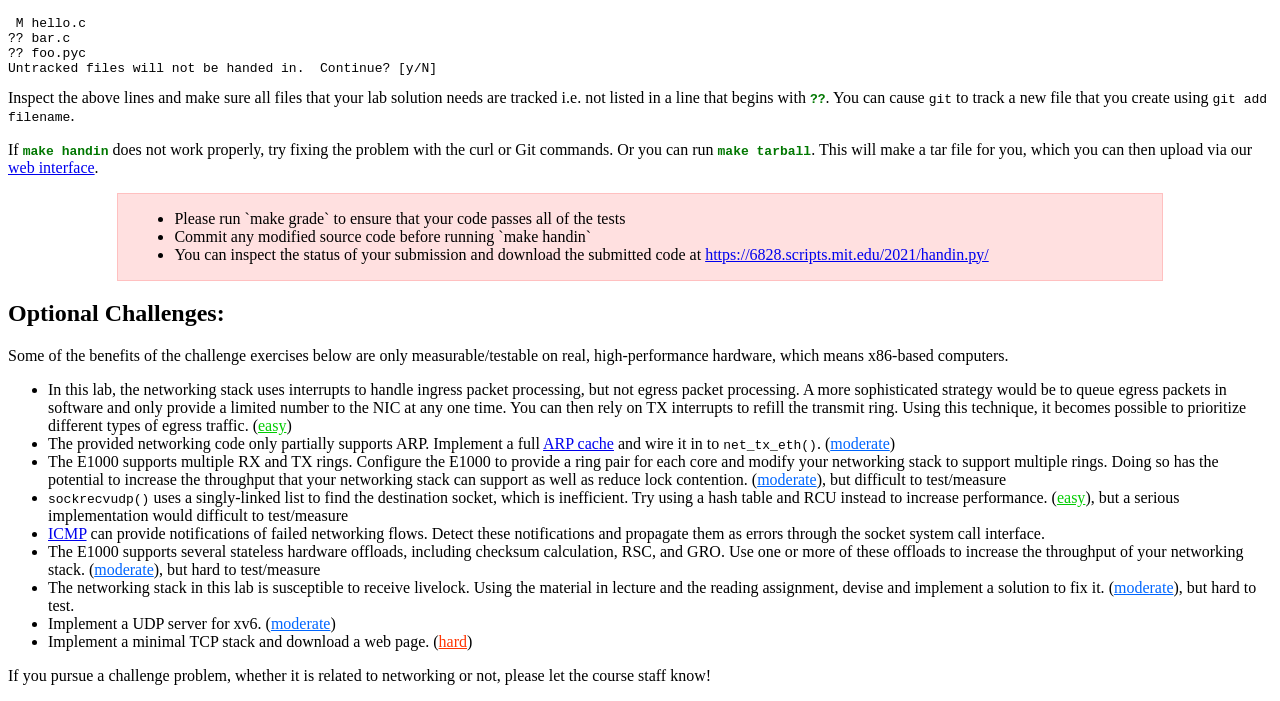Provide the bounding box coordinates, formatted as (top-left x, top-left y, bottom-right x, bottom-right y), with all values being floating point numbers between 0 and 1. Identify the bounding box of the UI element that matches the description: hard

[0.343, 0.904, 0.365, 0.928]